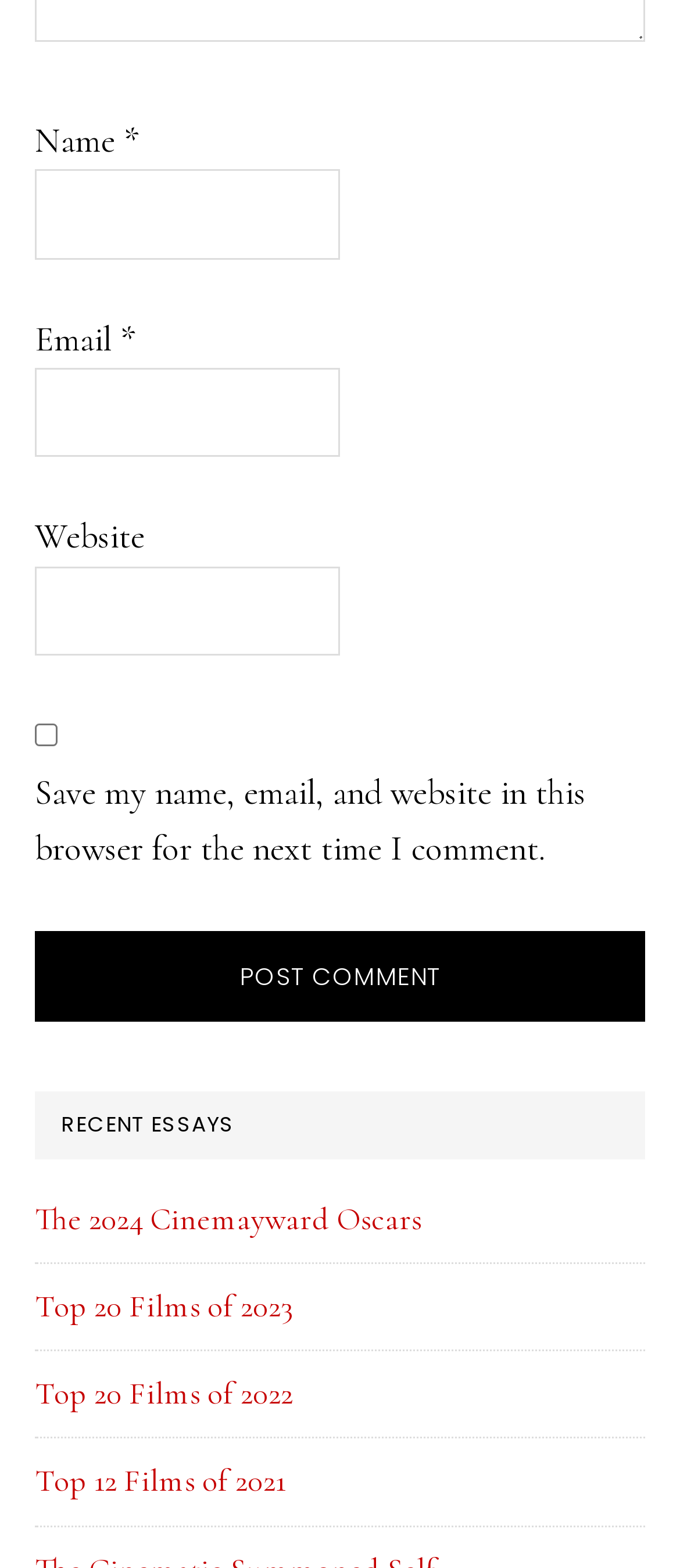What is the text on the 'Post Comment' button?
Please provide a comprehensive answer based on the information in the image.

The 'Post Comment' button contains the static text 'POST COMMENT', which is centered within the button.